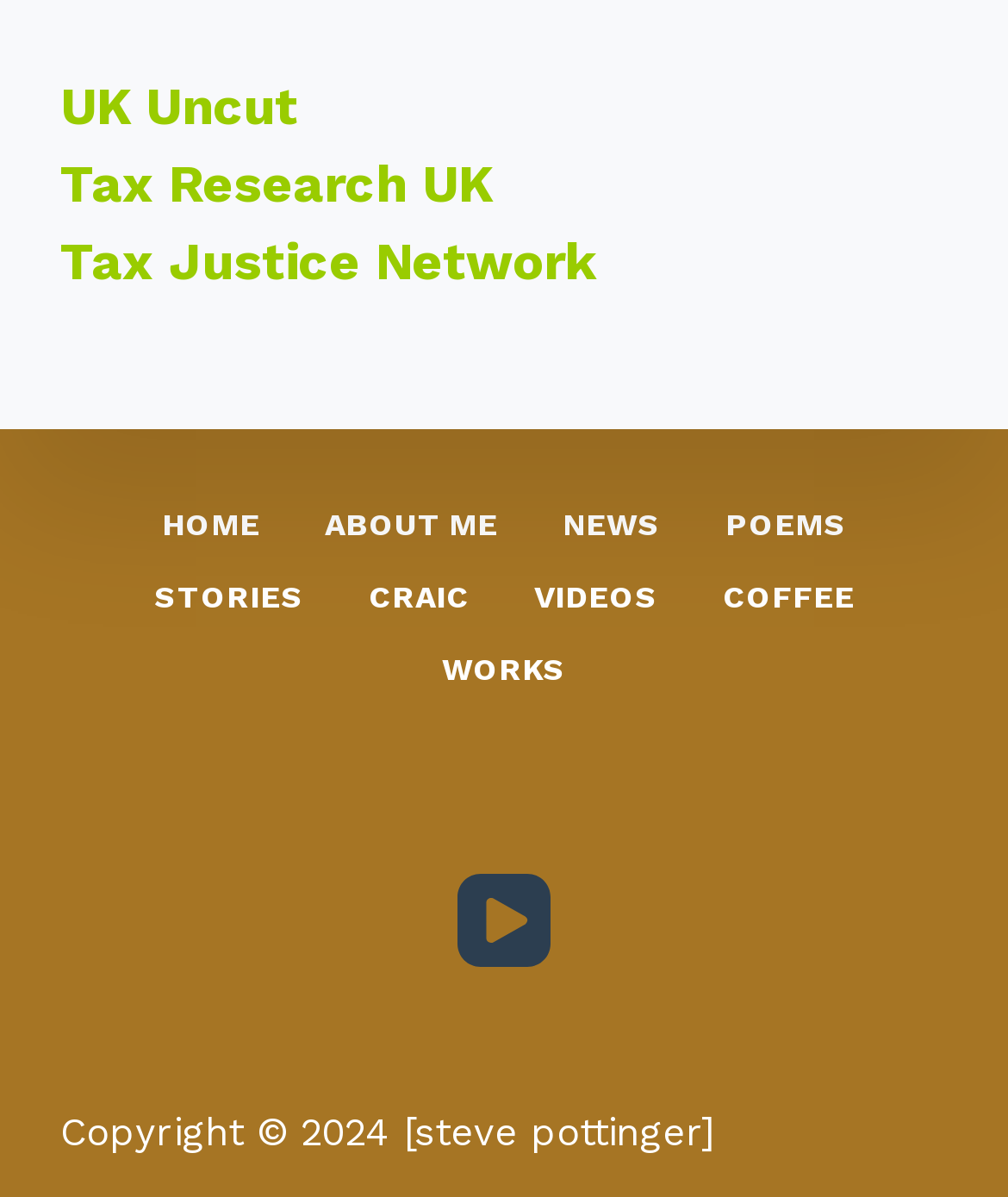Reply to the question with a single word or phrase:
What is the name of the YouTube channel linked on the webpage?

Not specified